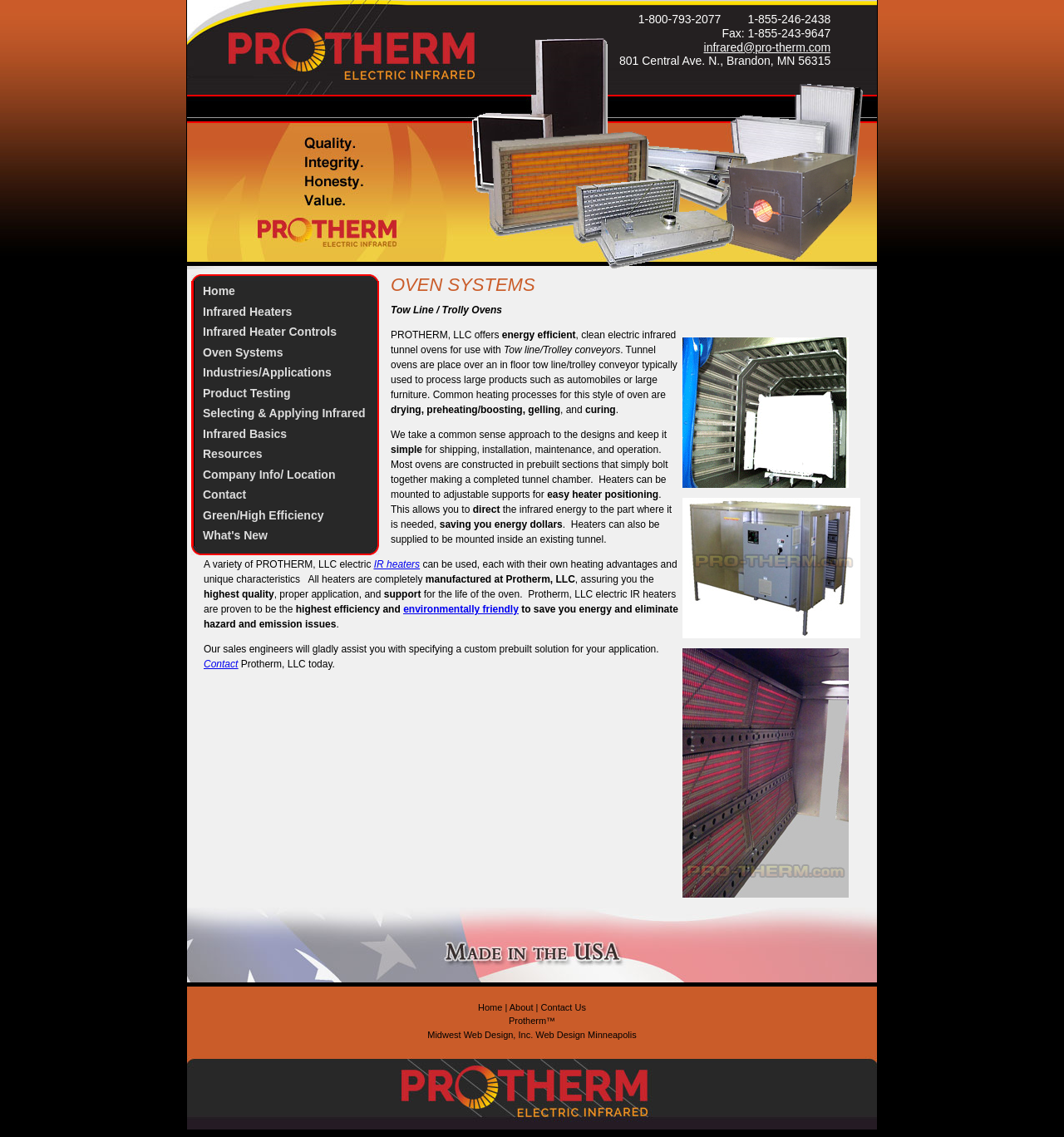What type of ovens are being discussed?
Offer a detailed and exhaustive answer to the question.

The type of ovens being discussed can be inferred from the text 'Tow Line / Trolly Ovens' and also from the image with the caption 'Tow Line Trolly Ovens'.